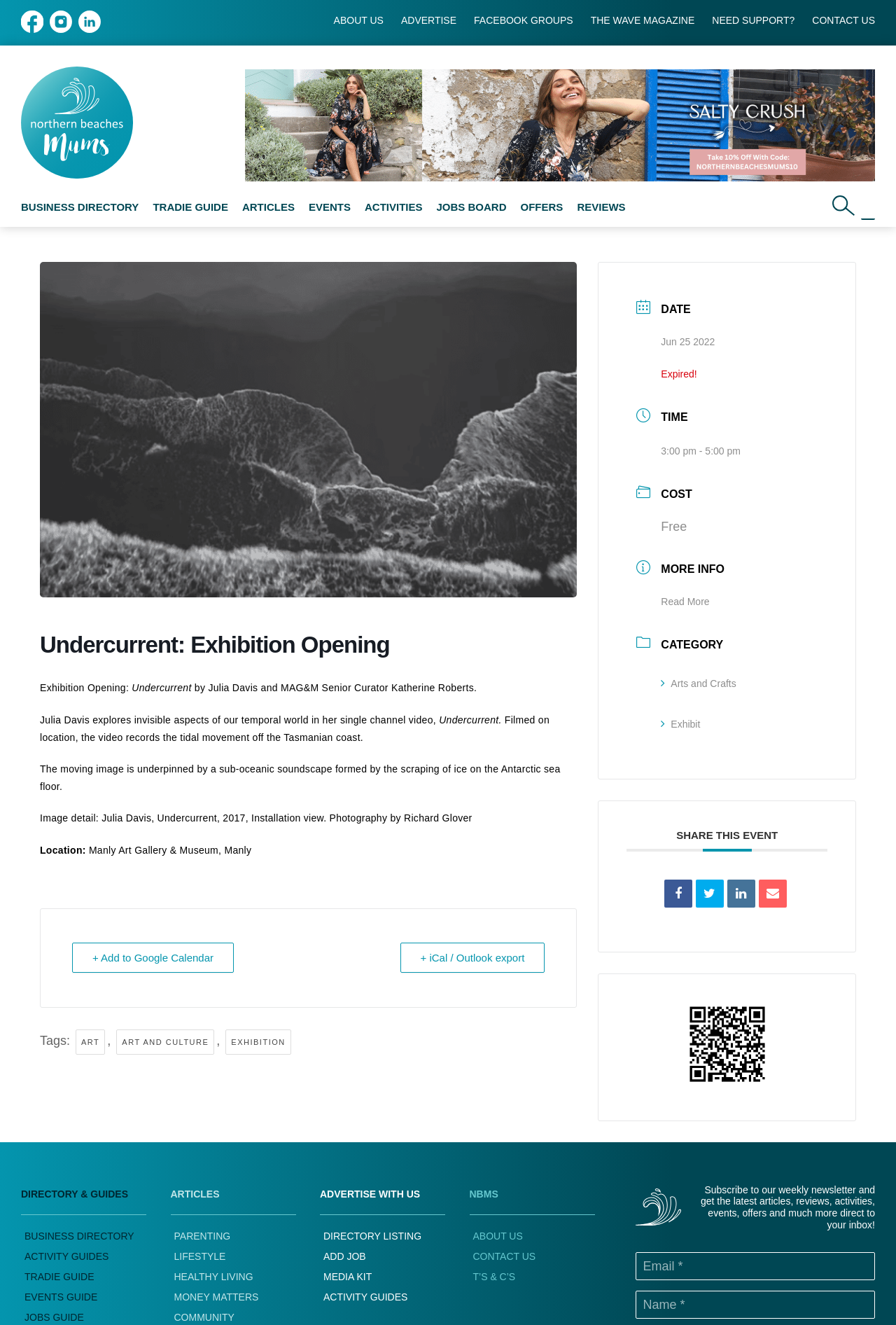Bounding box coordinates must be specified in the format (top-left x, top-left y, bottom-right x, bottom-right y). All values should be floating point numbers between 0 and 1. What are the bounding box coordinates of the UI element described as: CT-NUTRITION FOR HEALTHY FAMILIES

None